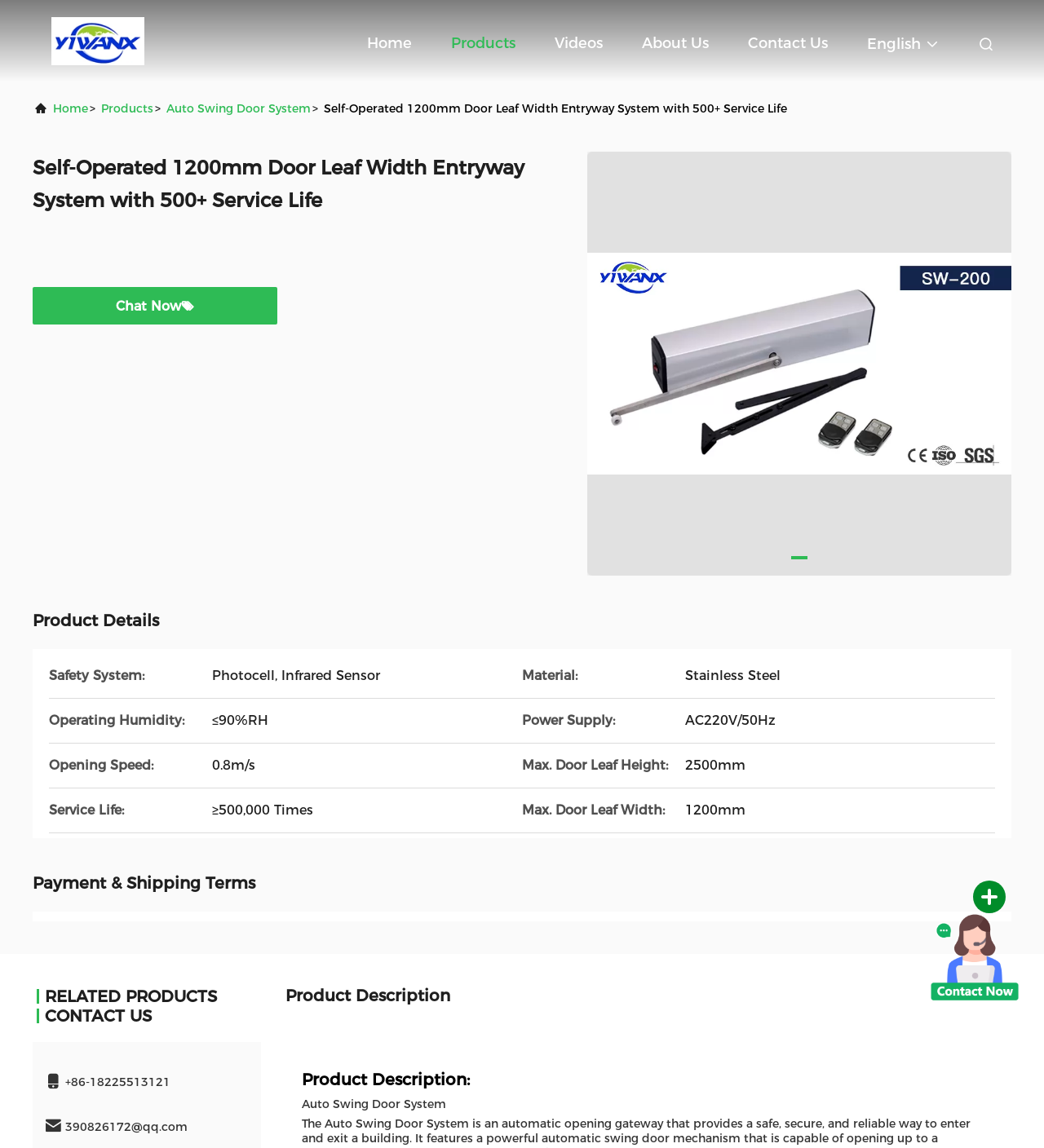Locate the bounding box coordinates of the element that should be clicked to fulfill the instruction: "View the product details".

[0.031, 0.532, 0.152, 0.549]